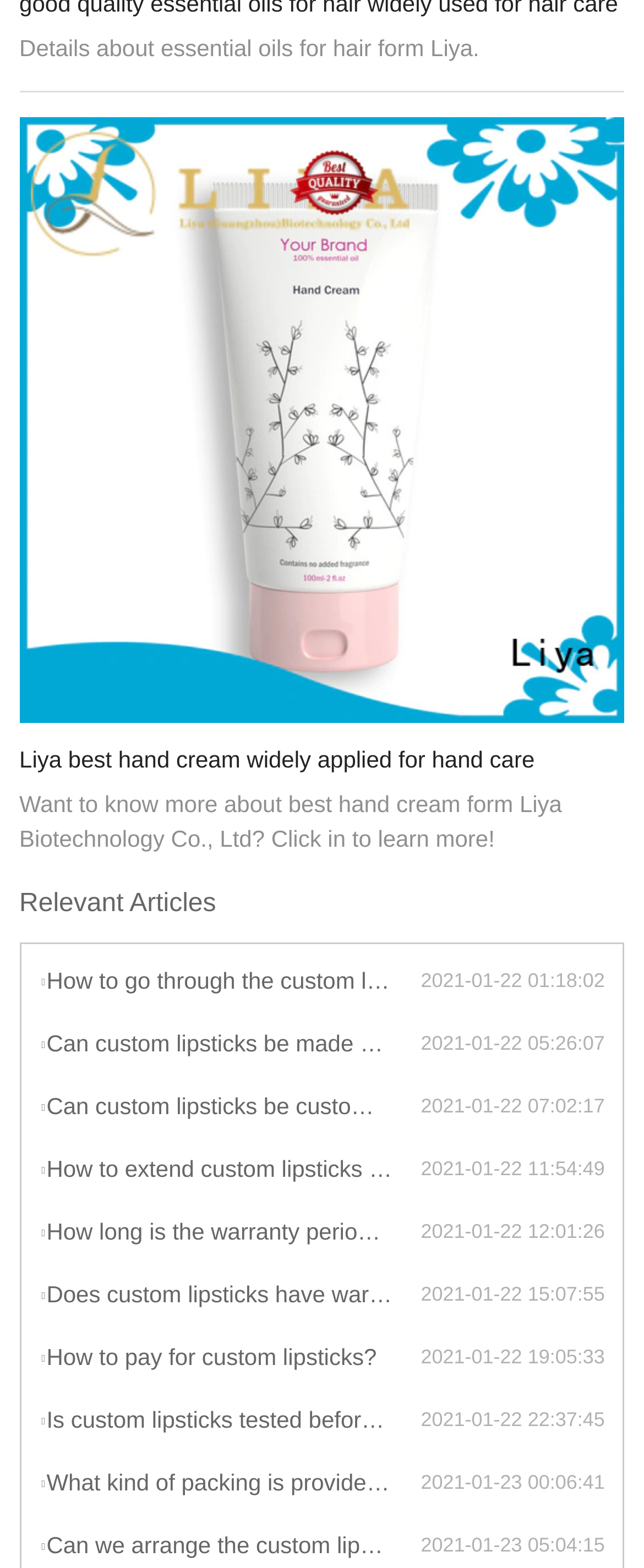Using the image as a reference, answer the following question in as much detail as possible:
What is the purpose of the link 'Liya best hand cream widely applied for hand care'?

The link 'Liya best hand cream widely applied for hand care' is accompanied by an image and a description, suggesting that it is a promotional link for Liya's hand cream product. The purpose of the link is to encourage users to click and learn more about the product.